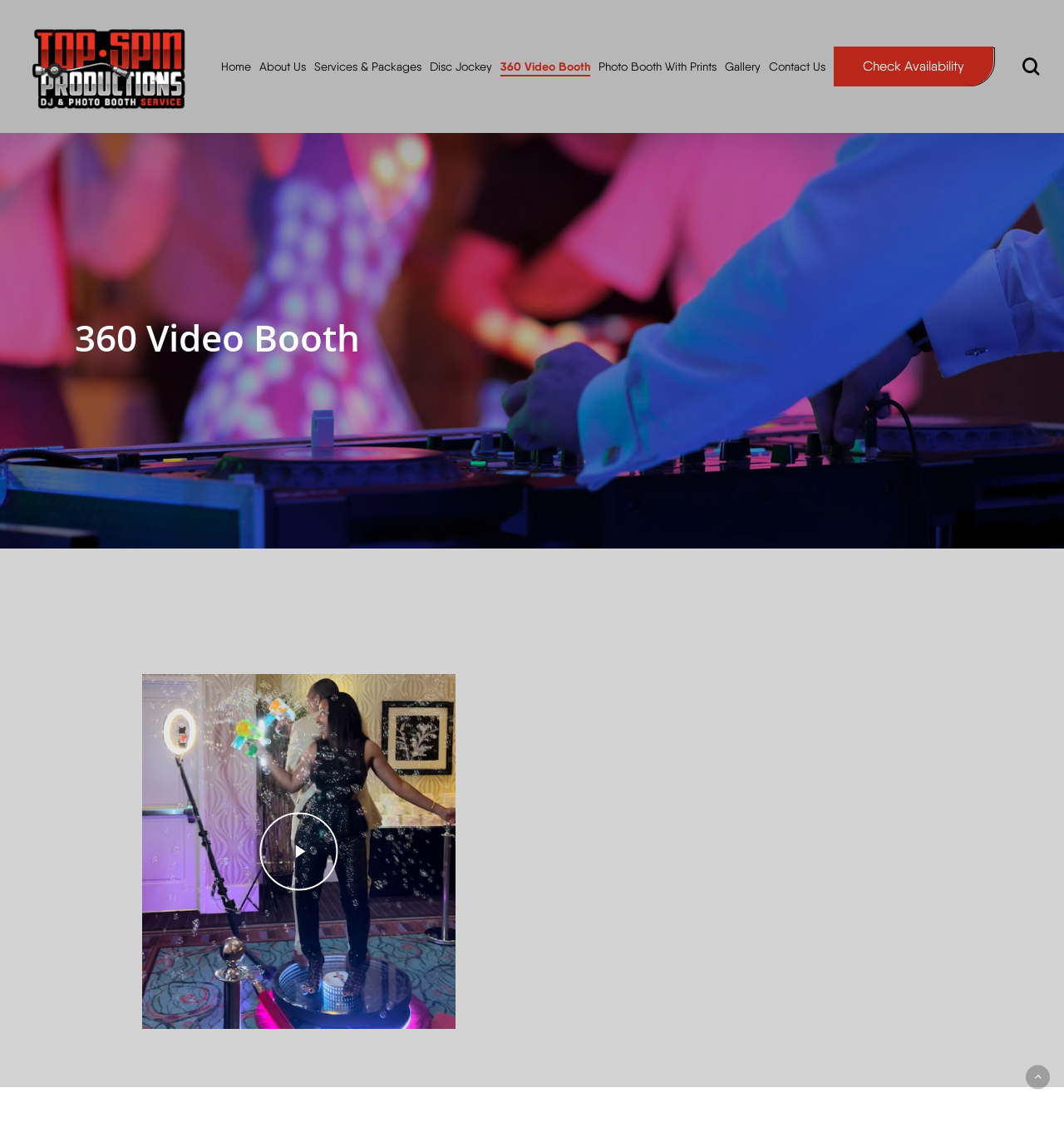Analyze the image and deliver a detailed answer to the question: What is the name of the person associated with this video booth?

Based on the webpage, there is a link with the text 'Chino Rivera' and an image with the same name, suggesting that Chino Rivera is the person associated with this video booth.